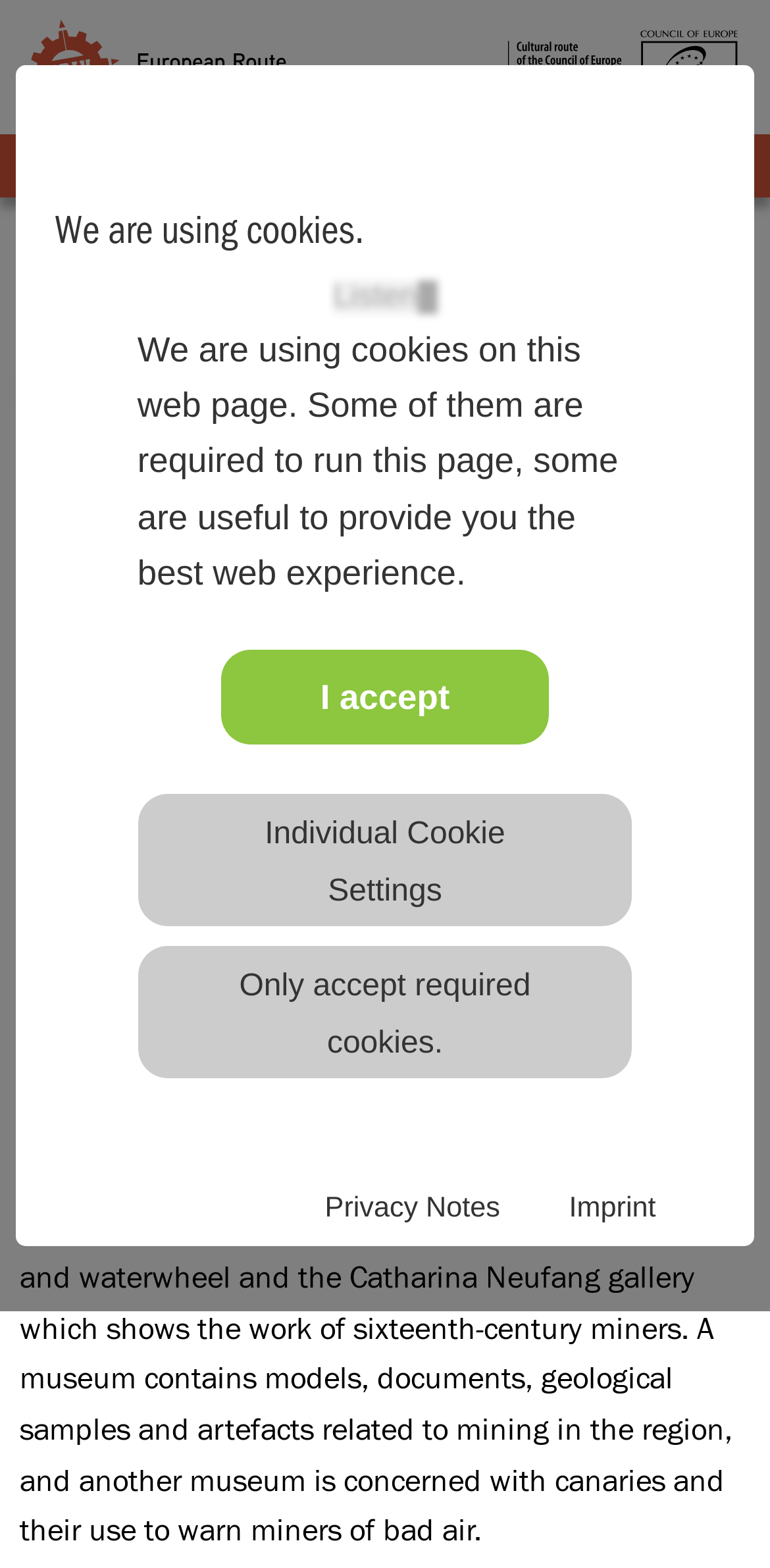Determine the bounding box coordinates of the region I should click to achieve the following instruction: "Open the ERIH Logo link". Ensure the bounding box coordinates are four float numbers between 0 and 1, i.e., [left, top, right, bottom].

[0.026, 0.013, 0.769, 0.076]